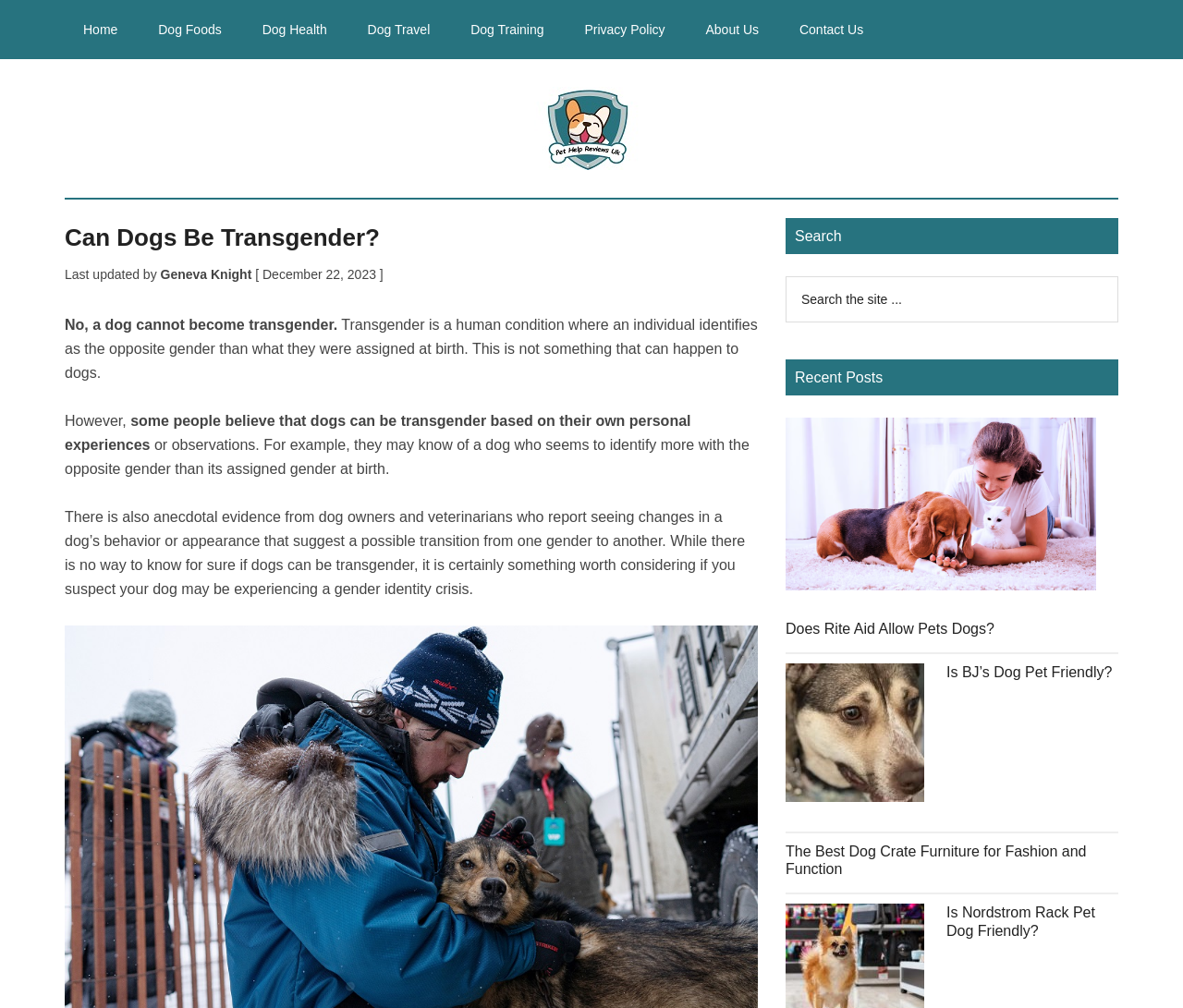Pinpoint the bounding box coordinates of the element that must be clicked to accomplish the following instruction: "Read the article 'Does Rite Aid Allow Pets Dogs?'". The coordinates should be in the format of four float numbers between 0 and 1, i.e., [left, top, right, bottom].

[0.664, 0.415, 0.945, 0.649]